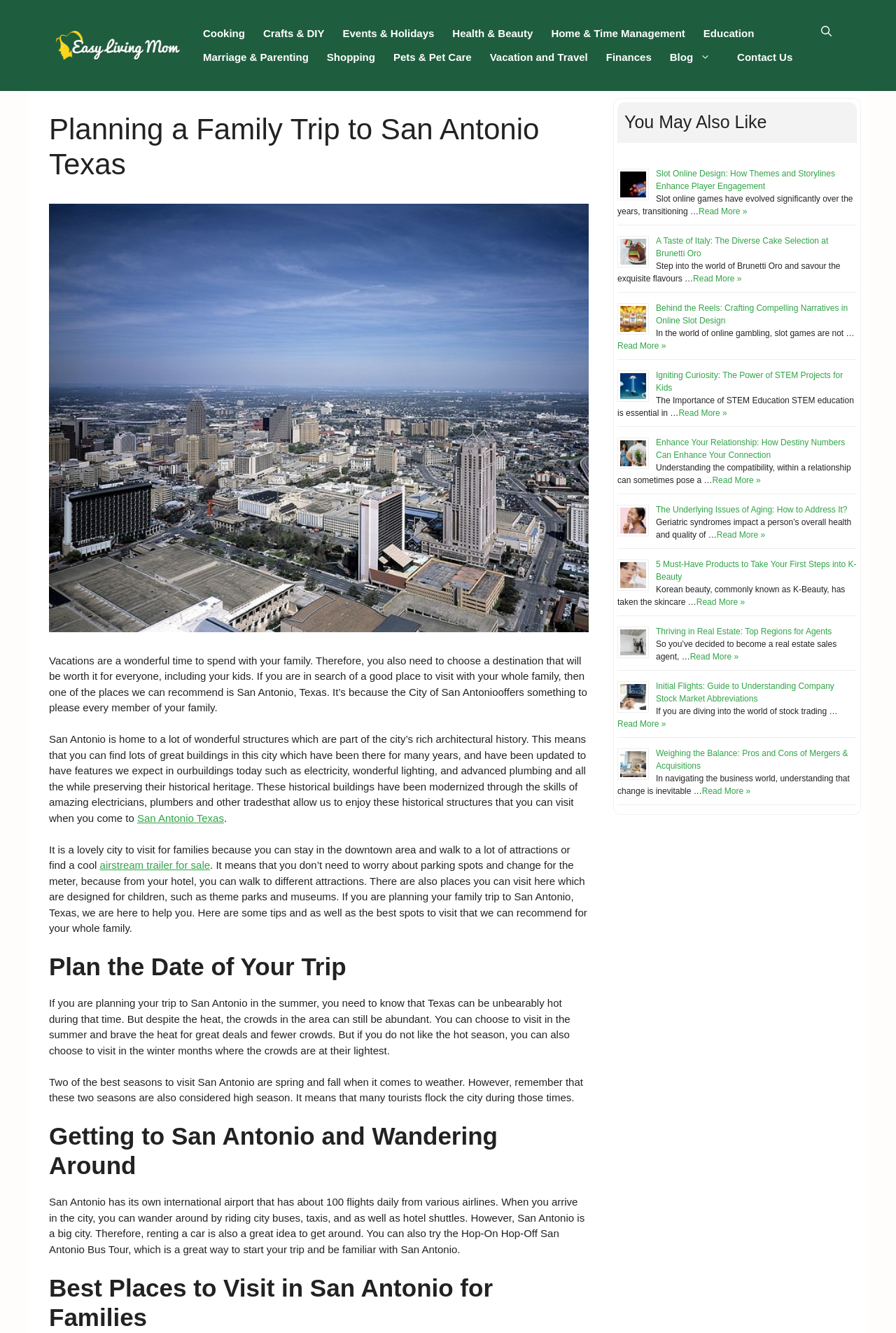Please determine the bounding box coordinates of the element to click on in order to accomplish the following task: "Read more about 'Planning a Family Trip to San Antonio Texas'". Ensure the coordinates are four float numbers ranging from 0 to 1, i.e., [left, top, right, bottom].

[0.055, 0.084, 0.657, 0.137]